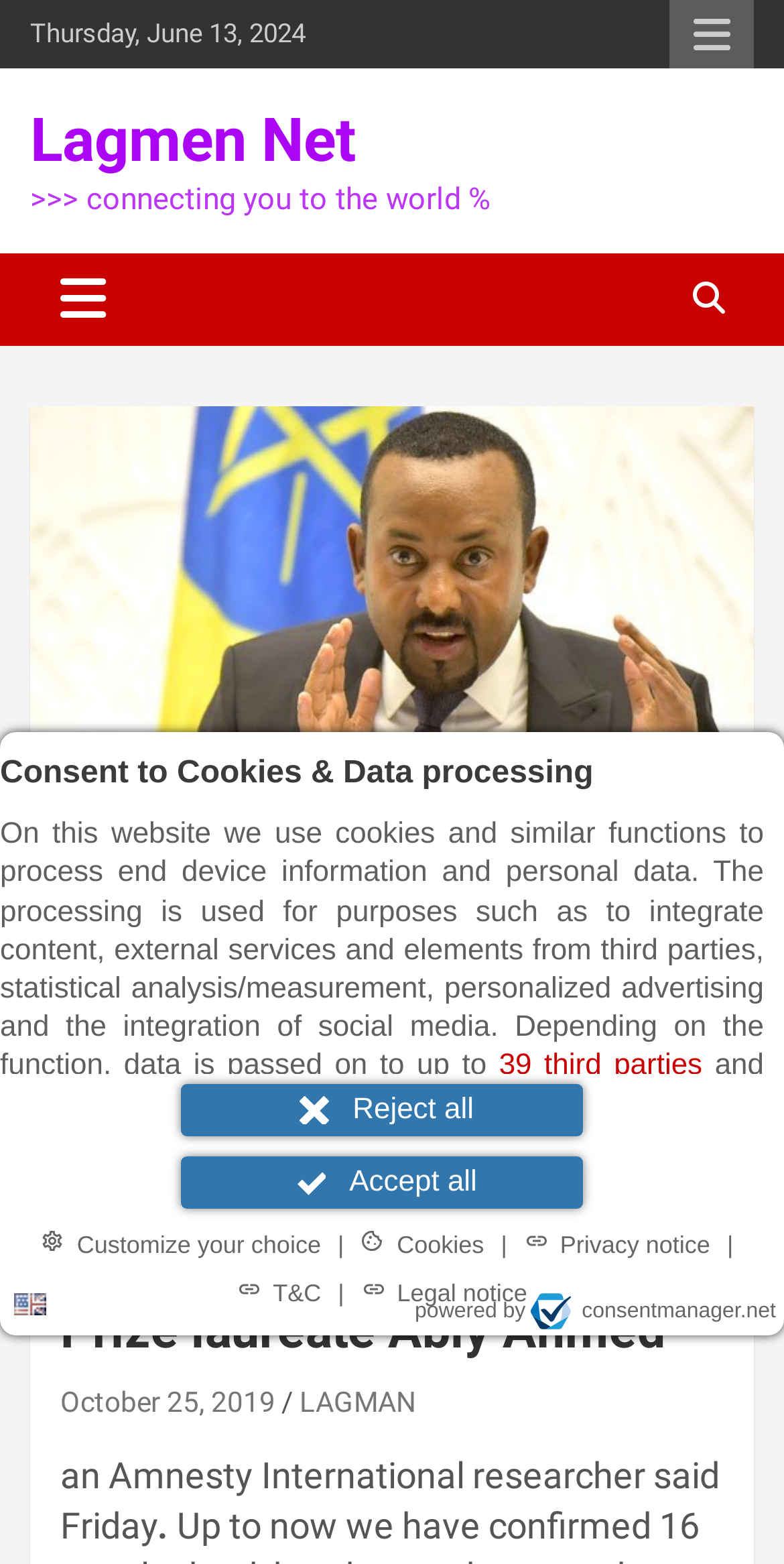Show the bounding box coordinates for the element that needs to be clicked to execute the following instruction: "Go to 'NEWS'". Provide the coordinates in the form of four float numbers between 0 and 1, i.e., [left, top, right, bottom].

[0.077, 0.586, 0.177, 0.611]